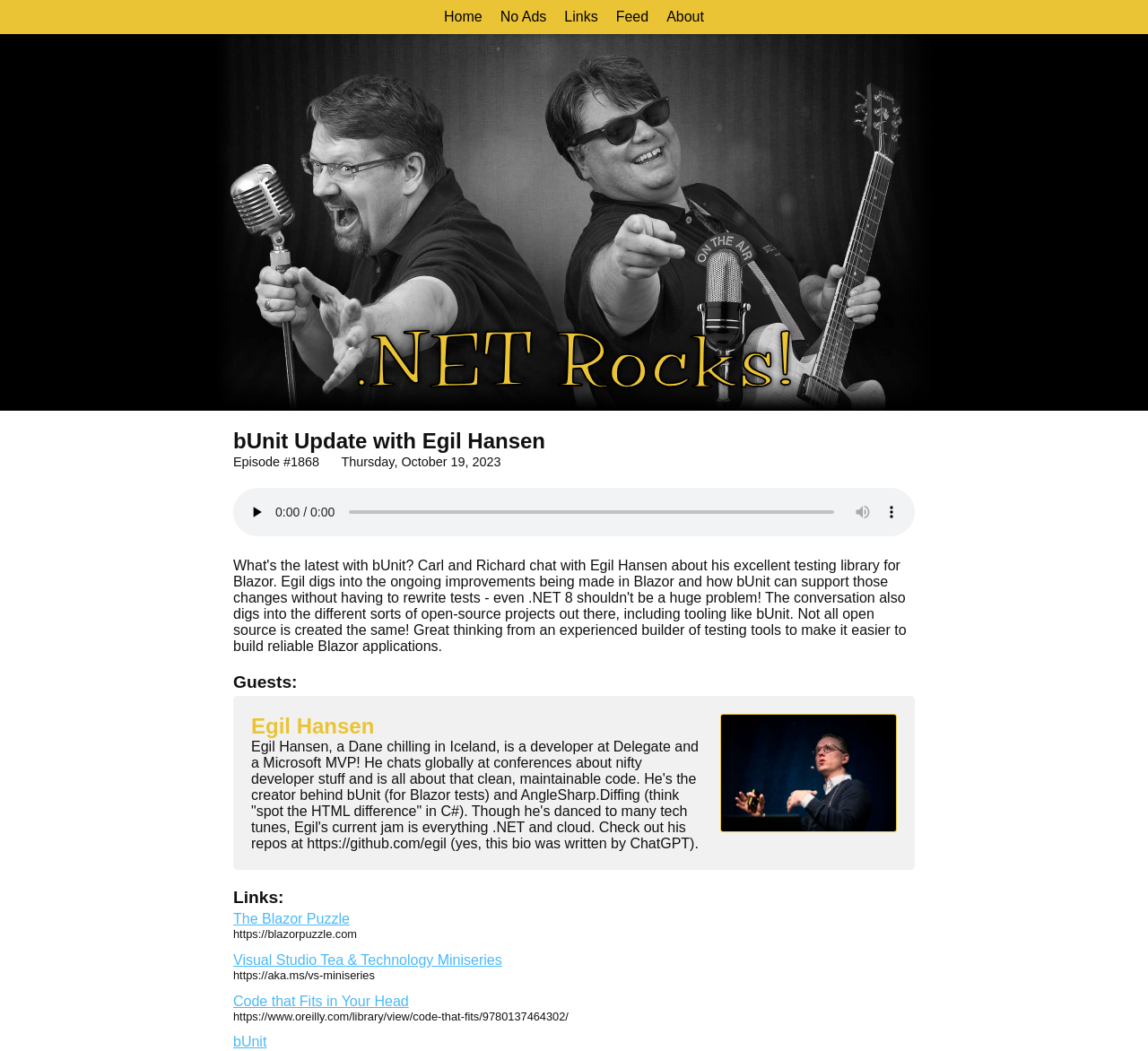Use a single word or phrase to answer the question: What is the name of the guest?

Egil Hansen